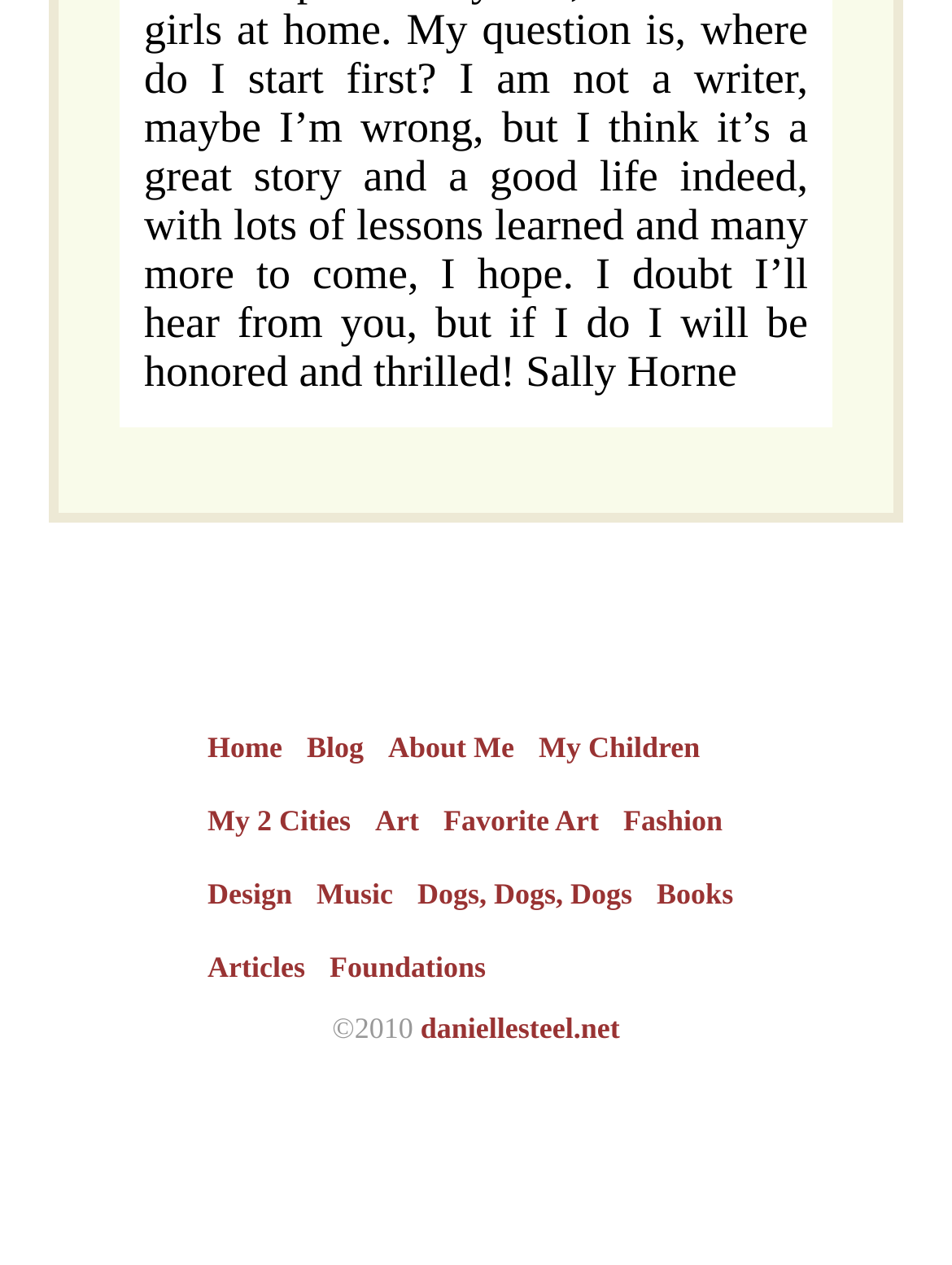Analyze the image and provide a detailed answer to the question: What is the theme of the 'Dogs, Dogs, Dogs' section?

The link 'Dogs, Dogs, Dogs' suggests that the theme of this section is related to dogs, possibly featuring articles, stories, or information about dogs.